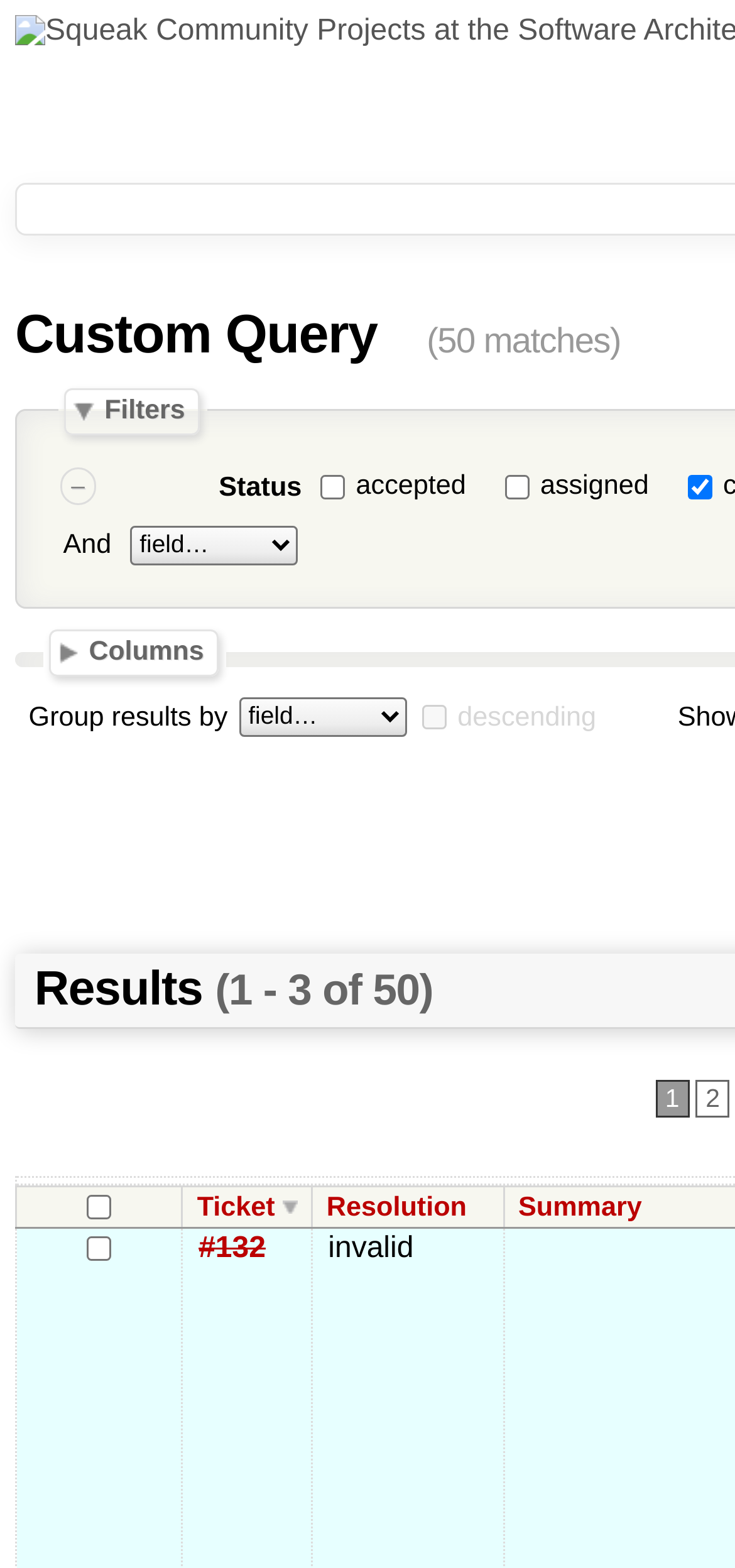Please indicate the bounding box coordinates of the element's region to be clicked to achieve the instruction: "Group results by". Provide the coordinates as four float numbers between 0 and 1, i.e., [left, top, right, bottom].

[0.325, 0.445, 0.553, 0.47]